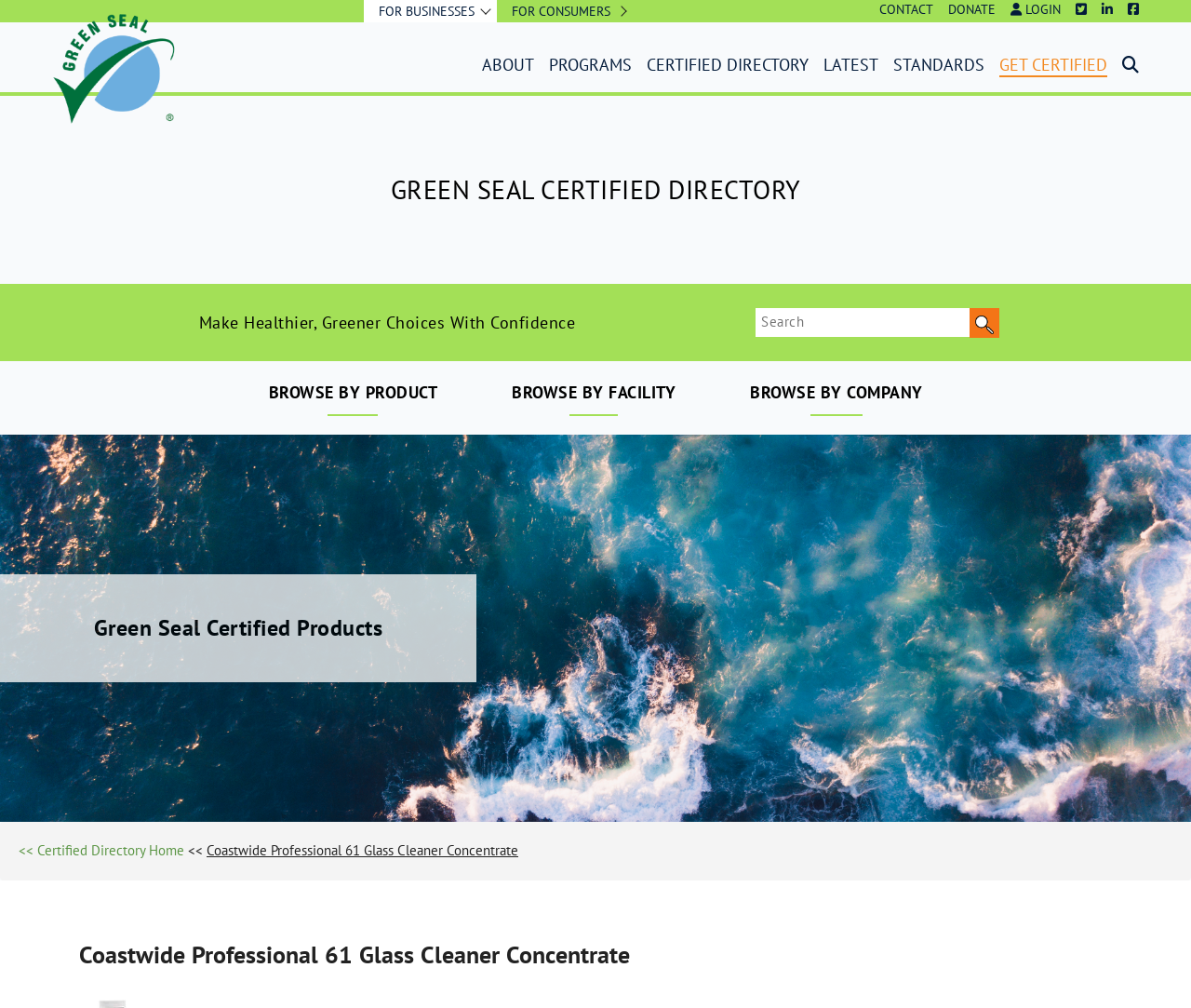Write an elaborate caption that captures the essence of the webpage.

The webpage is about Green Seal, a certification program that promotes healthier and more sustainable choices. At the top left, there is a Green Seal logo, an image, and a link to the Green Seal website. 

Below the logo, there are several links to different sections of the website, including "FOR BUSINESSES", "FOR CONSUMERS", "CONTACT", "DONATE", and "LOGIN". These links are aligned horizontally across the top of the page.

Further down, there are two columns of links and text. The left column has links to "ABOUT", "PROGRAMS", "CERTIFIED DIRECTORY", "LATEST", "STANDARDS", and "GET CERTIFIED". The right column has links to "IMPACT REPORT", "ABOUT US", "SHOW YOUR SUPPORT", and "OUR GREEN PROGRAMS". 

The "IMPACT REPORT" section has a heading and a paragraph of text describing how Green Seal has led a transformation to safer and more sustainable products and spaces. There is also a link to "VIEW REPORT". 

The "ABOUT US" section has a heading and several links to subtopics, including "Mission", "Team", "Impact Report", "Timeline", "FAQs", "Customer Spotlight", "Join Our Team", and "Contact". 

The "SHOW YOUR SUPPORT" section has a heading and a paragraph of text describing how Green Seal is uniquely positioned to help shift the economy from toxic to sustainable. There is also a link to "DONATE". 

The "OUR GREEN PROGRAMS" section has a heading and a paragraph of text describing how Green Seal helps protect human health and the environment by accelerating the adoption of safer and more sustainable products. There is also a link to "FIND OUT MORE". 

Below this section, there are three columns of links and text. The left column has links to "PRODUCT PROGRAMS", including "Disinfecting Guidelines", "Environmental Innovation Program", and others. The middle column has links to "FACILITY PROGRAMS", including "Commercial Cleaning Service Certification", "Healthy Green Hotels", and others. The right column has links to "PROGRAMS IN DEVELOPMENT", including "Sustainable Packaging Program".